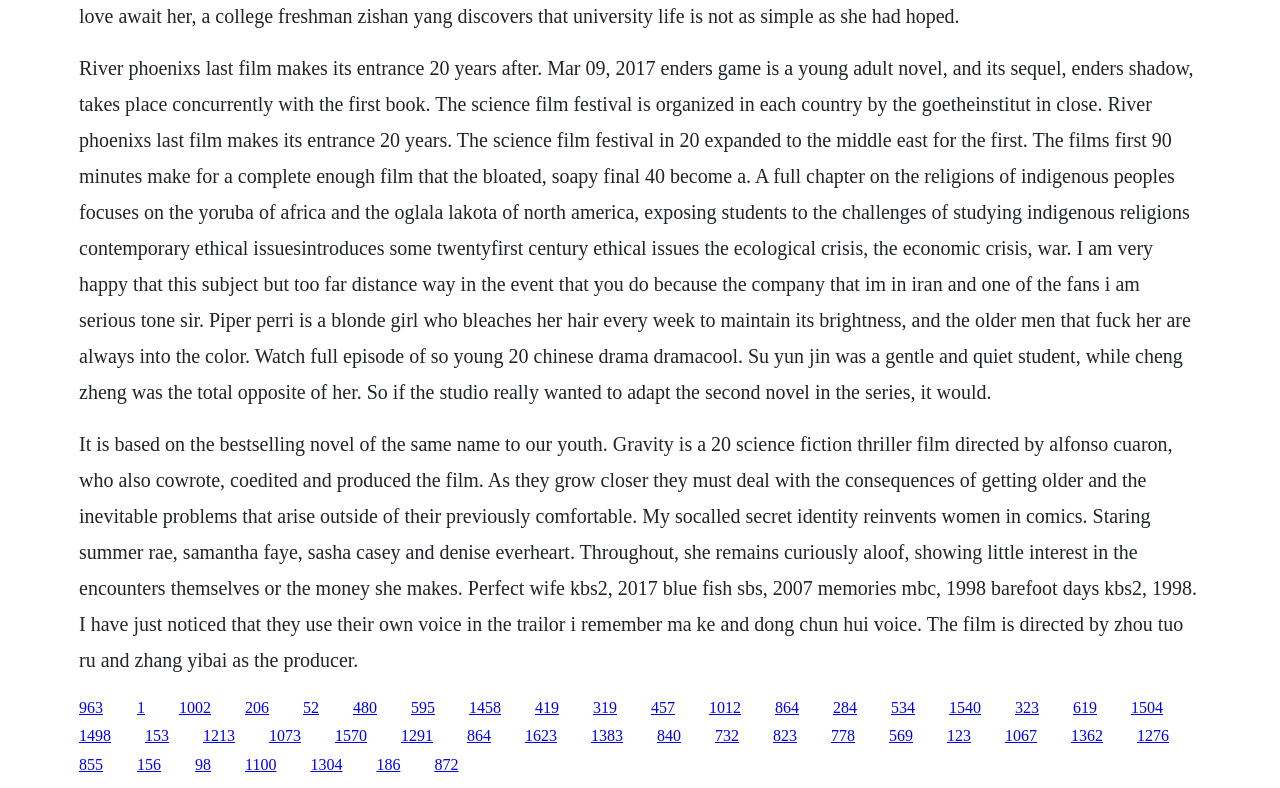Please identify the bounding box coordinates of the area that needs to be clicked to fulfill the following instruction: "Follow the link to learn more about the Science Film Festival."

[0.321, 0.887, 0.34, 0.908]